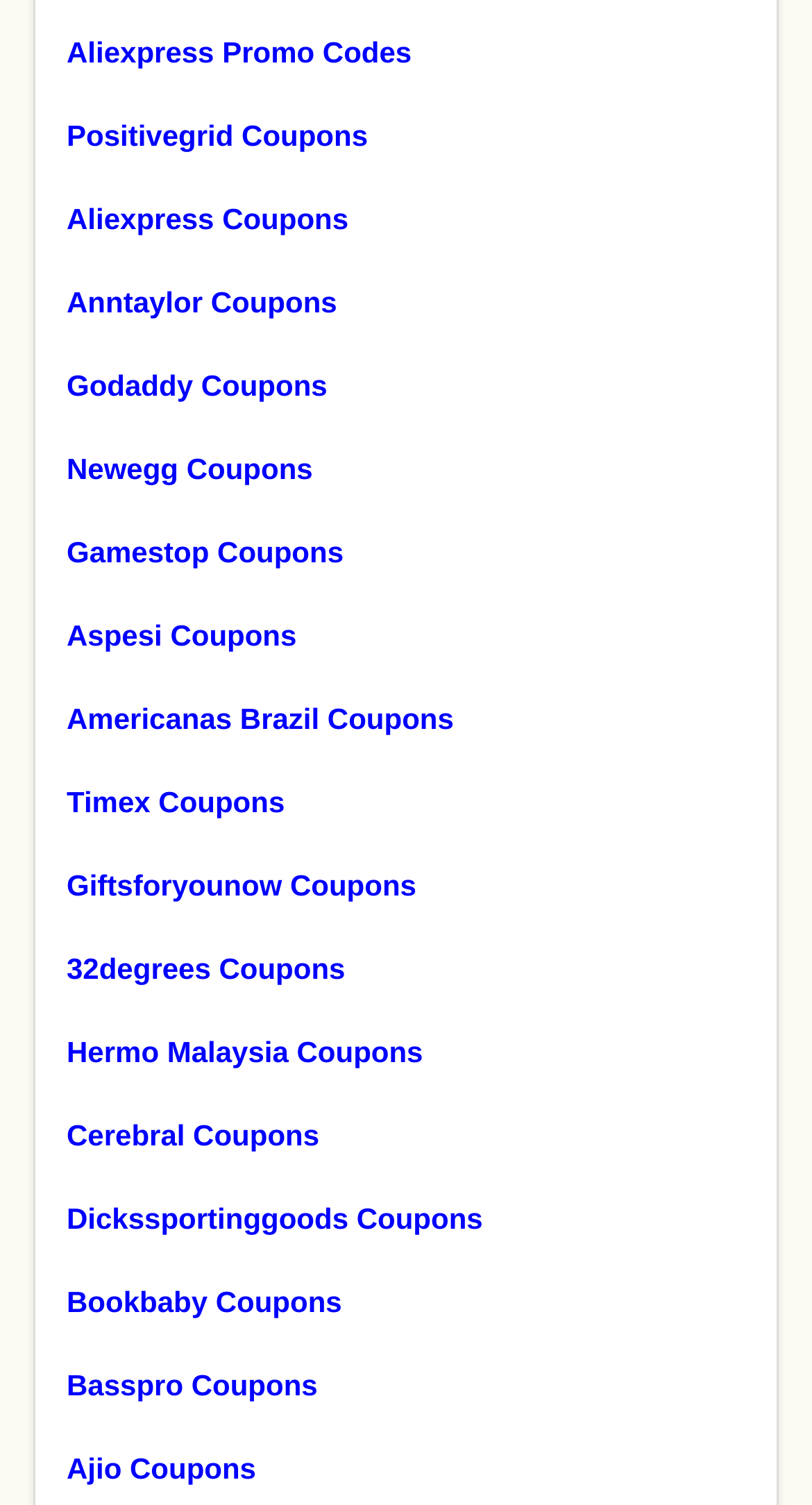Use a single word or phrase to answer this question: 
What is the coupon listed below Godaddy Coupons?

Newegg Coupons